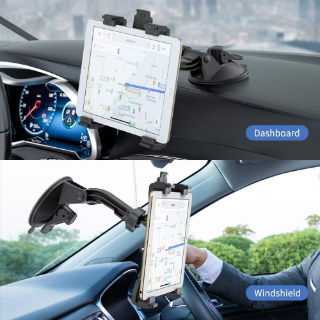Answer the question in one word or a short phrase:
How many tablet placement options are shown in the image?

Two